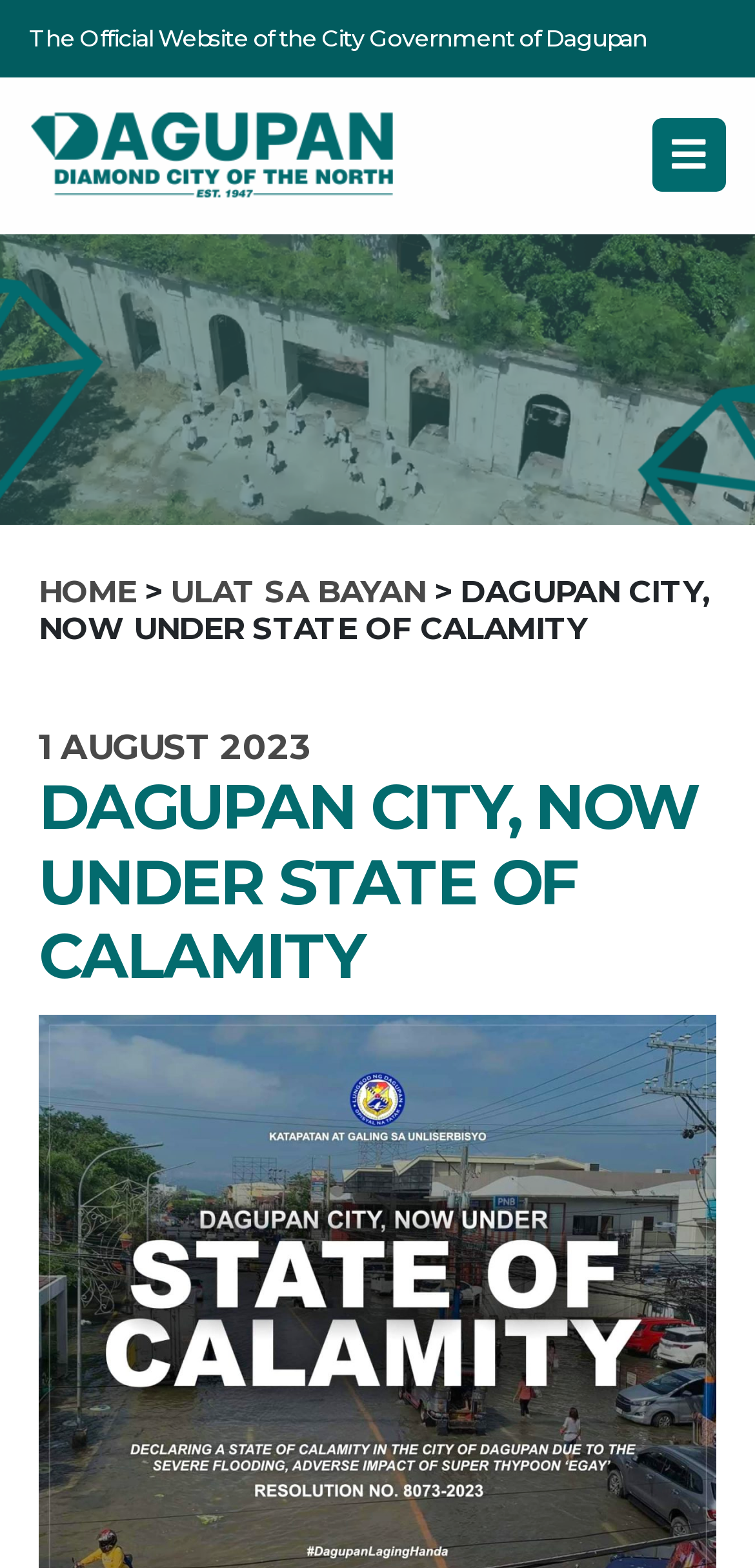Generate an in-depth caption that captures all aspects of the webpage.

The webpage is about the official website of the City Government of Dagupan, with a prominent heading stating "DAGUPAN CITY, NOW UNDER STATE OF CALAMITY". This heading is located near the top of the page, spanning almost the entire width. 

Below the heading, there are three links: "HOME", "ULAT SA BAYAN", and an empty link. These links are positioned horizontally, with "HOME" on the left, followed by a static text ">" and then "ULAT SA BAYAN" on the right. 

Further down, there is a static text "1 AUGUST 2023" positioned below the links. 

The webpage also has a smaller heading at the top, stating "The Official Website of the City Government of Dagupan", which is located near the top-left corner of the page.